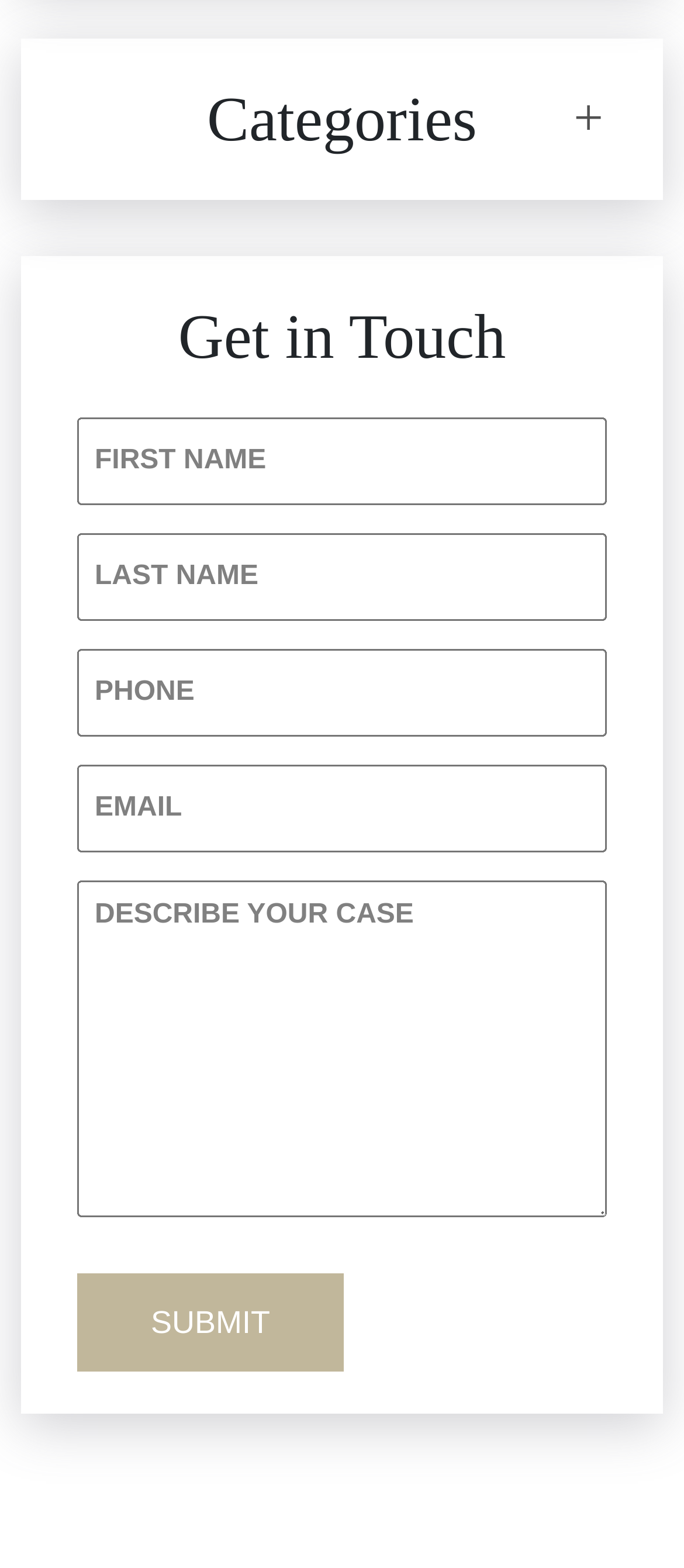Locate the bounding box coordinates of the element that should be clicked to execute the following instruction: "Click on Personal Injury".

[0.108, 0.695, 0.892, 0.762]